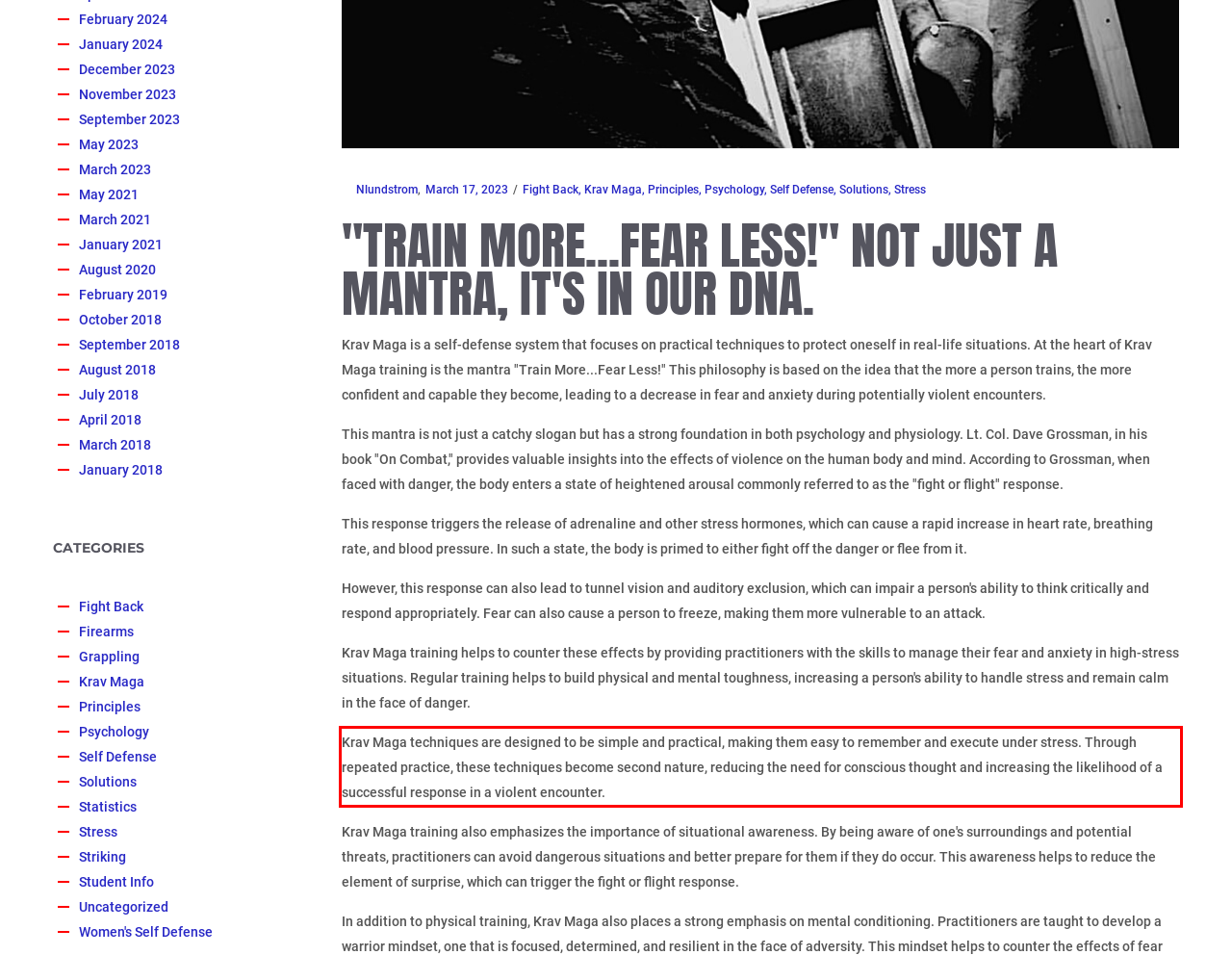You are presented with a screenshot containing a red rectangle. Extract the text found inside this red bounding box.

Krav Maga techniques are designed to be simple and practical, making them easy to remember and execute under stress. Through repeated practice, these techniques become second nature, reducing the need for conscious thought and increasing the likelihood of a successful response in a violent encounter.